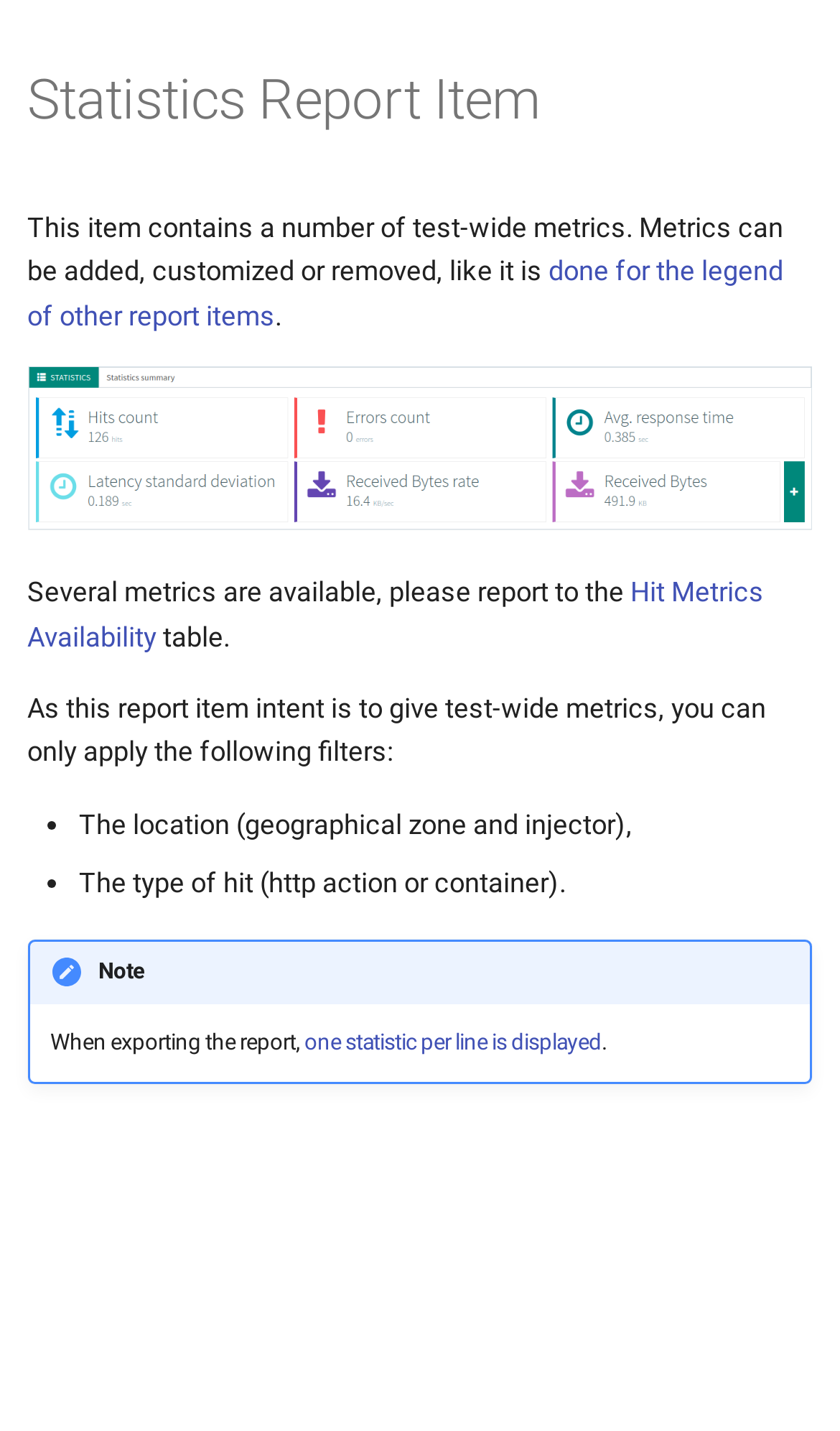Using the format (top-left x, top-left y, bottom-right x, bottom-right y), provide the bounding box coordinates for the described UI element. All values should be floating point numbers between 0 and 1: Postman collection

[0.496, 0.55, 0.993, 0.608]